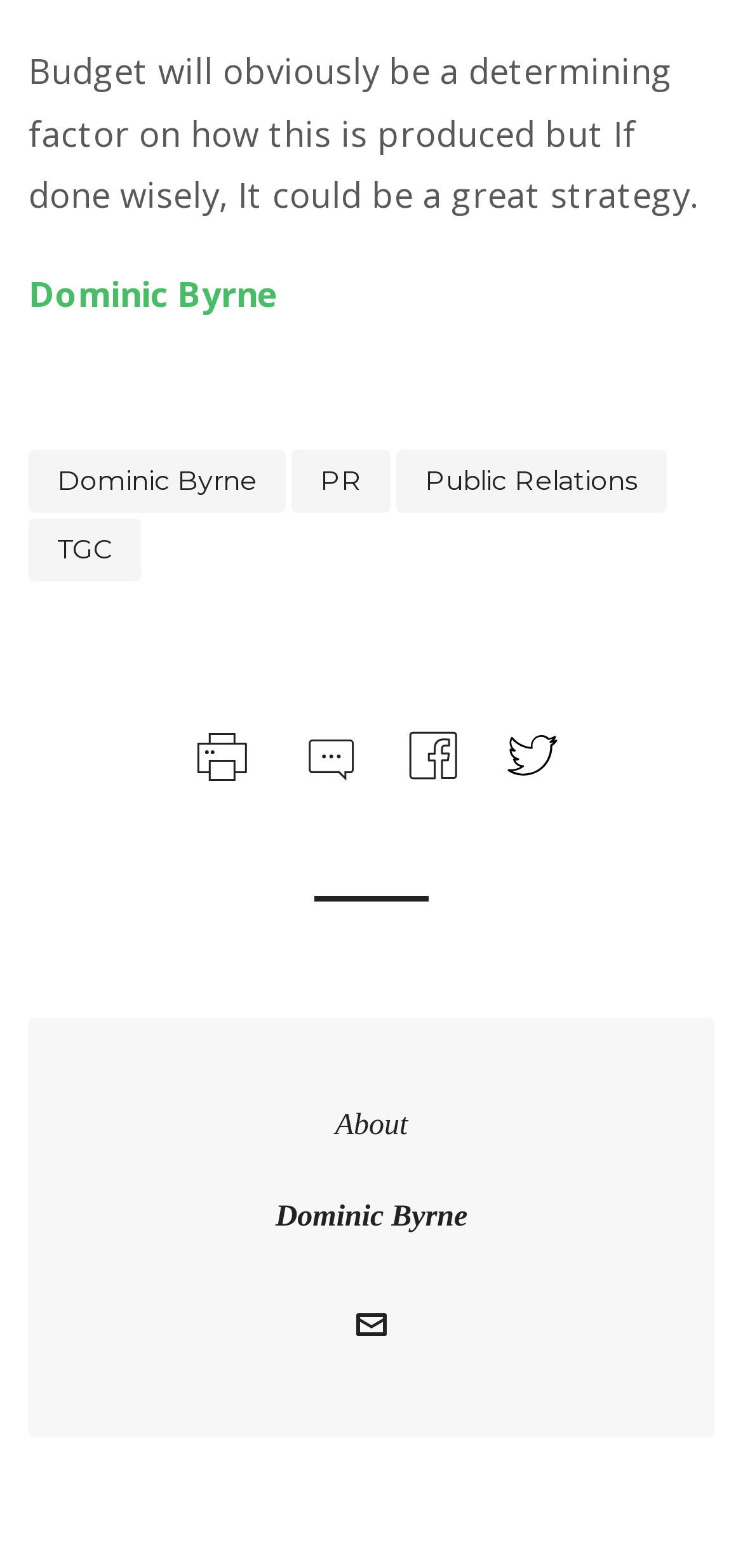Find and indicate the bounding box coordinates of the region you should select to follow the given instruction: "click on the author's name".

[0.038, 0.287, 0.385, 0.327]